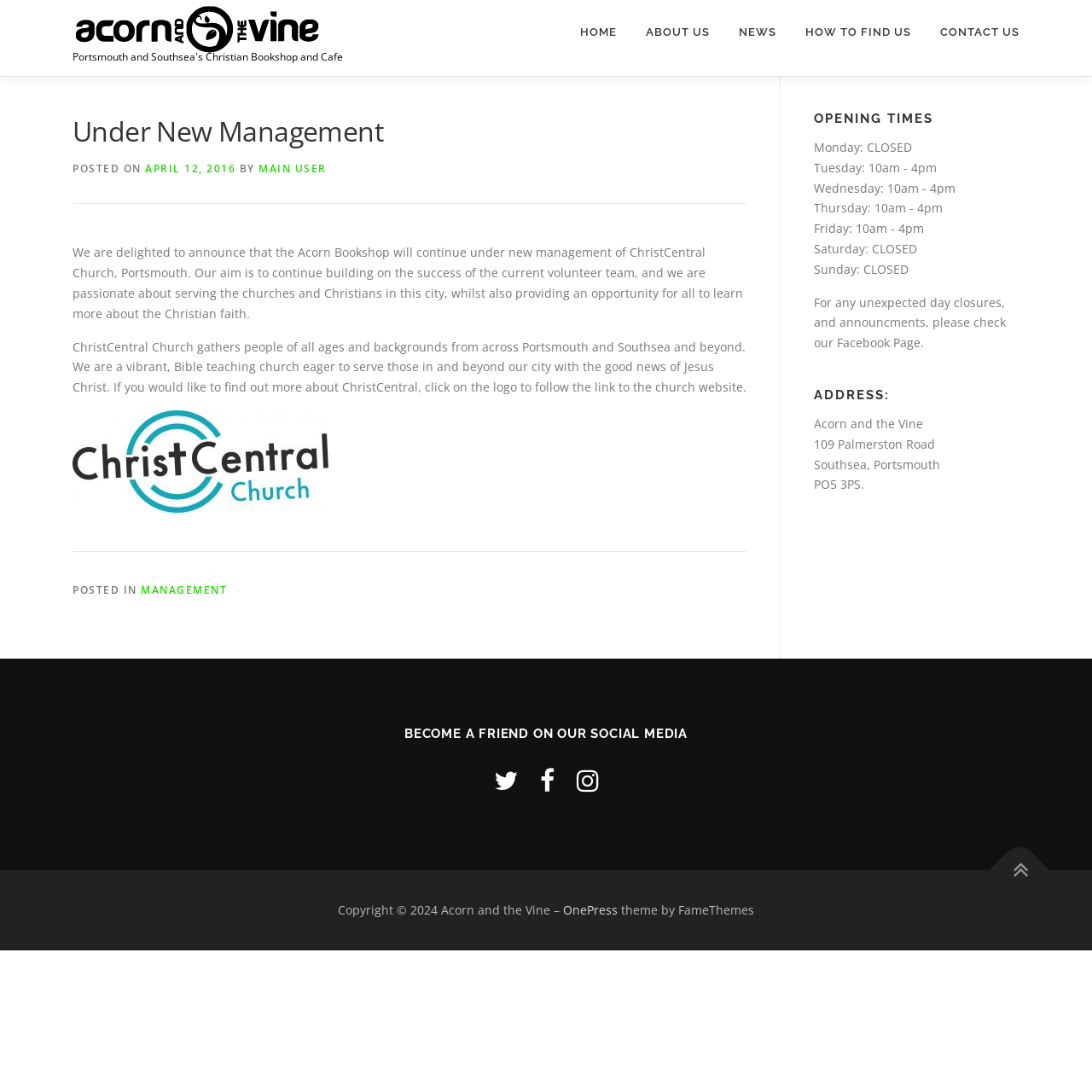What is the name of the bookshop?
Please give a detailed answer to the question using the information shown in the image.

The name of the bookshop can be found in the header section of the webpage, where it is mentioned as 'Acorn and the Vine'.